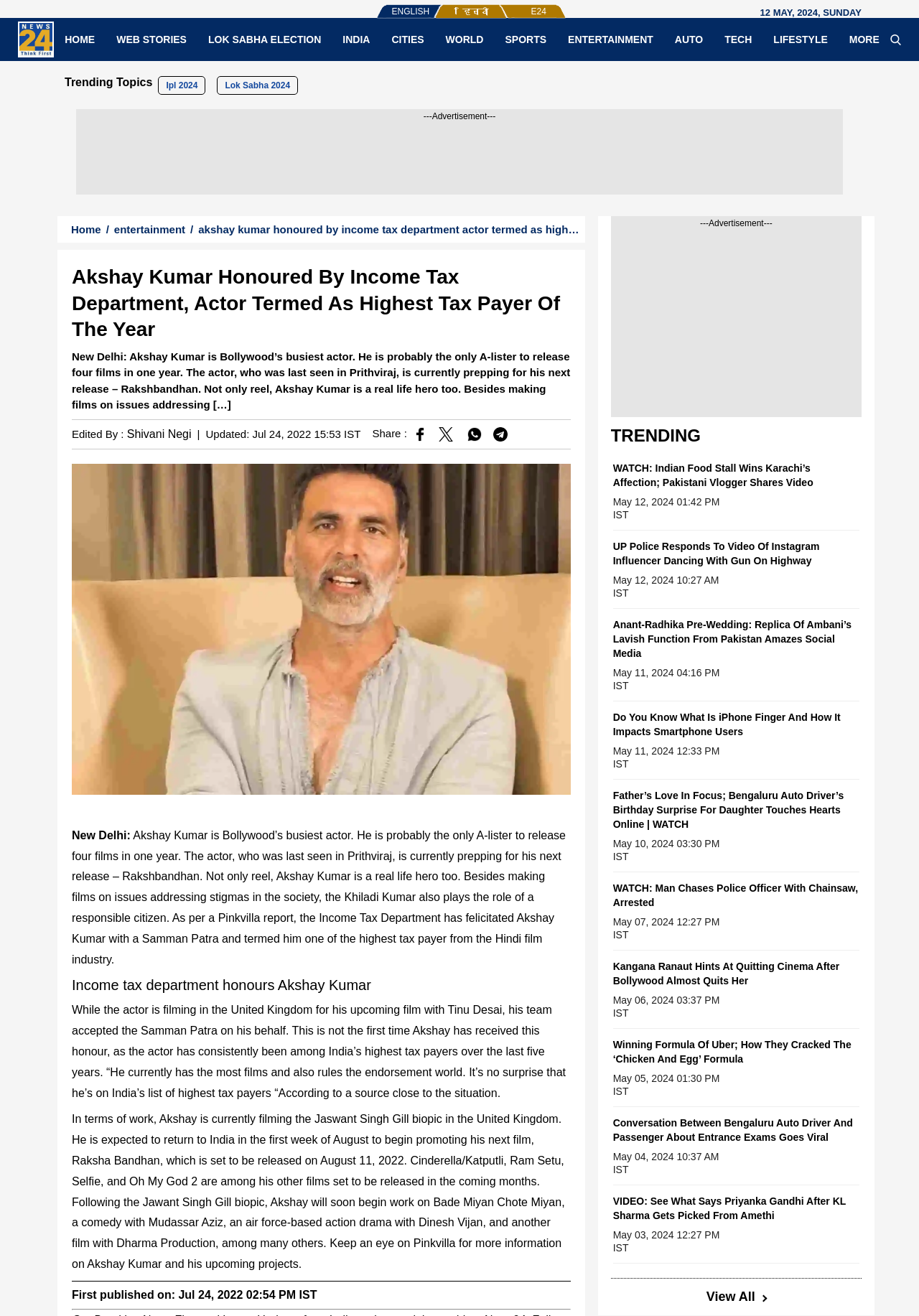Please determine the bounding box coordinates, formatted as (top-left x, top-left y, bottom-right x, bottom-right y), with all values as floating point numbers between 0 and 1. Identify the bounding box of the region described as: Season of Kyndness

None